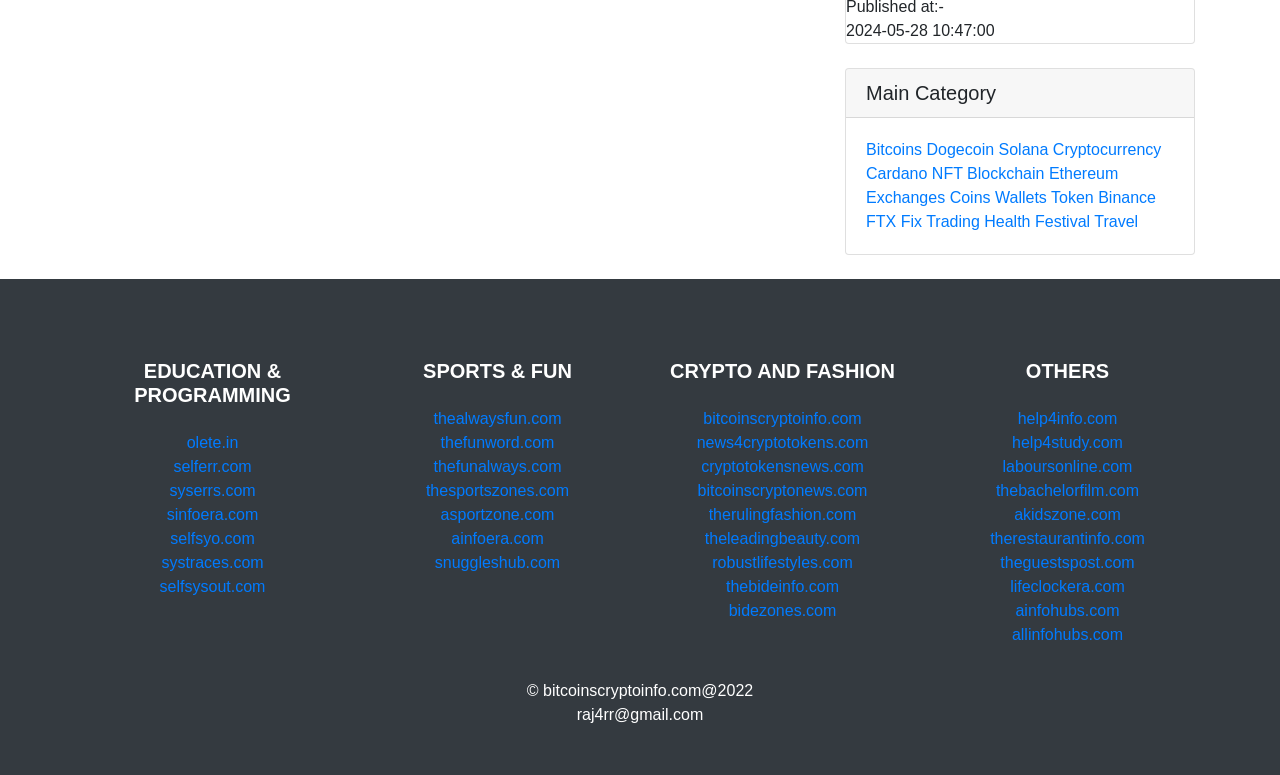With reference to the image, please provide a detailed answer to the following question: What is the date and time displayed at the top?

The date and time are displayed at the top of the webpage, which can be found in the StaticText element with the text '2024-05-28 10:47:00'.